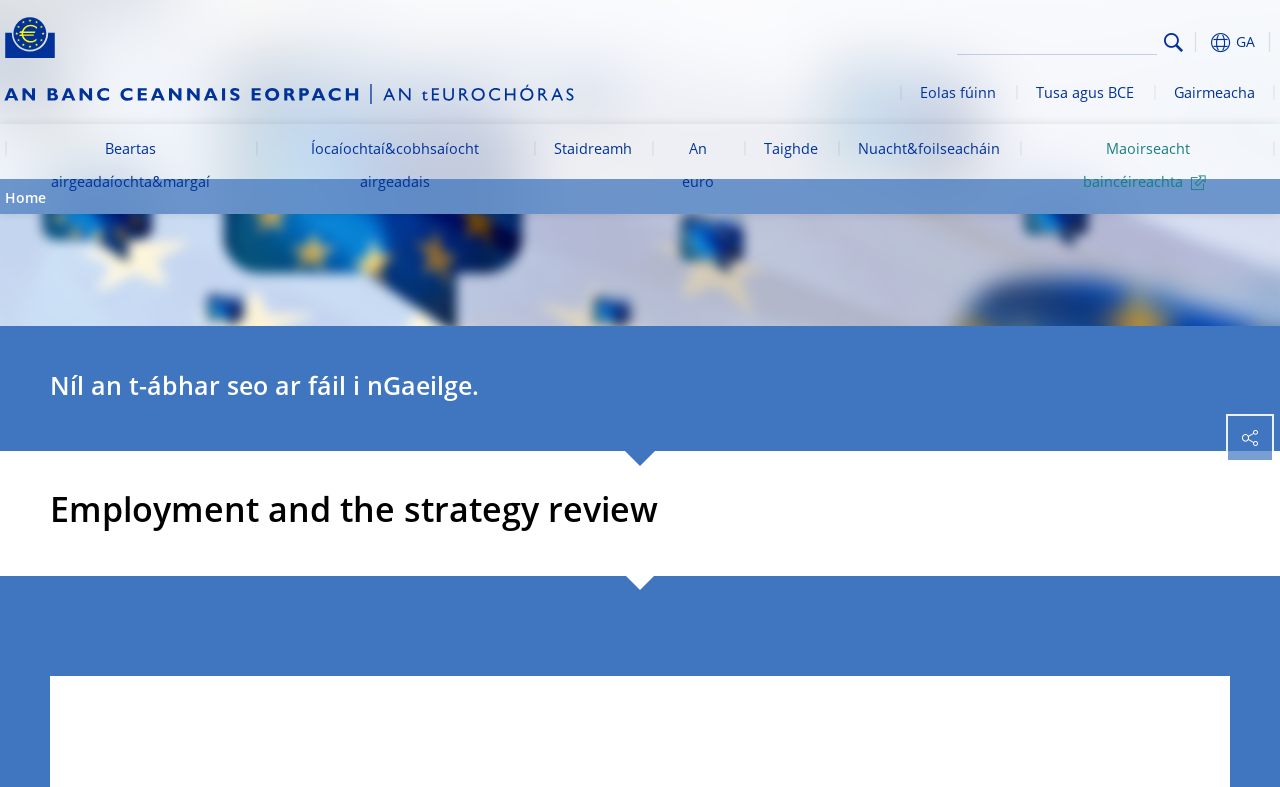Write a detailed summary of the webpage.

The webpage is about "Employment and the strategy review" and appears to be a part of the European Central Bank's website. At the top left corner, there is a link to the European Central Bank's homepage, accompanied by an image of the ECB's logo. Next to it, there is a button with a dropdown menu.

On the top right corner, there is a search bar with a textbox and a search button. Below the search bar, there is a navigation menu with several links to different sections of the website, including "Beartas airgeadaíochta&margaí", "Íocaíochtaí&cobhsaíocht airgeadais", "Staidreamh", "An euro", "Taighde", "Nuacht&foilseacháin", "Maoirseacht baincéireachta", "Eolas fúinn", "Tusa agus BCE", and "Gairmeacha".

Below the navigation menu, there is a link to the "Home" page. On the right side of the page, there is a generic element with an icon. Further down, there is a notice stating that the content is not available in Irish.

The main content of the page is headed by a title "Employment and the strategy review", which is centered on the page.